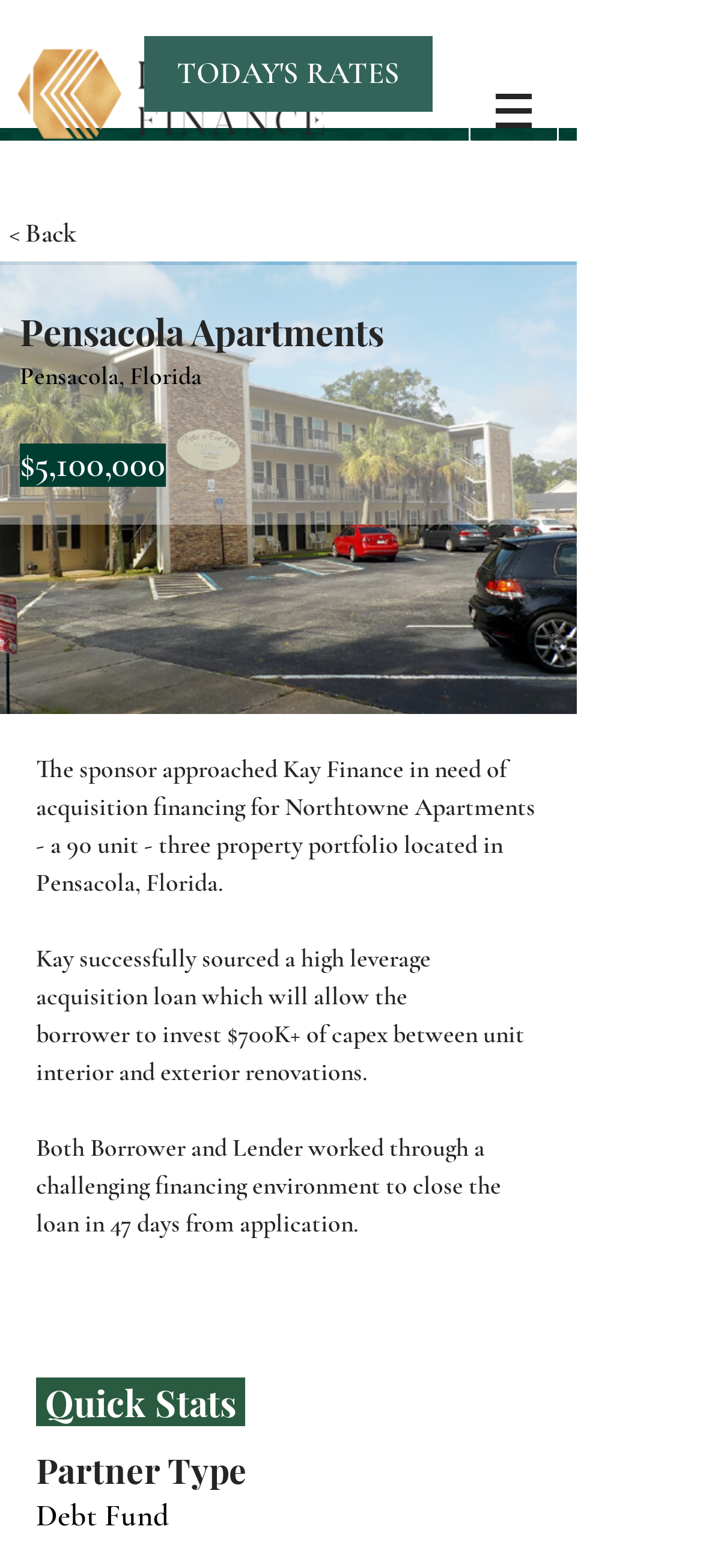What is the amount of acquisition financing?
Look at the screenshot and give a one-word or phrase answer.

$5,100,000